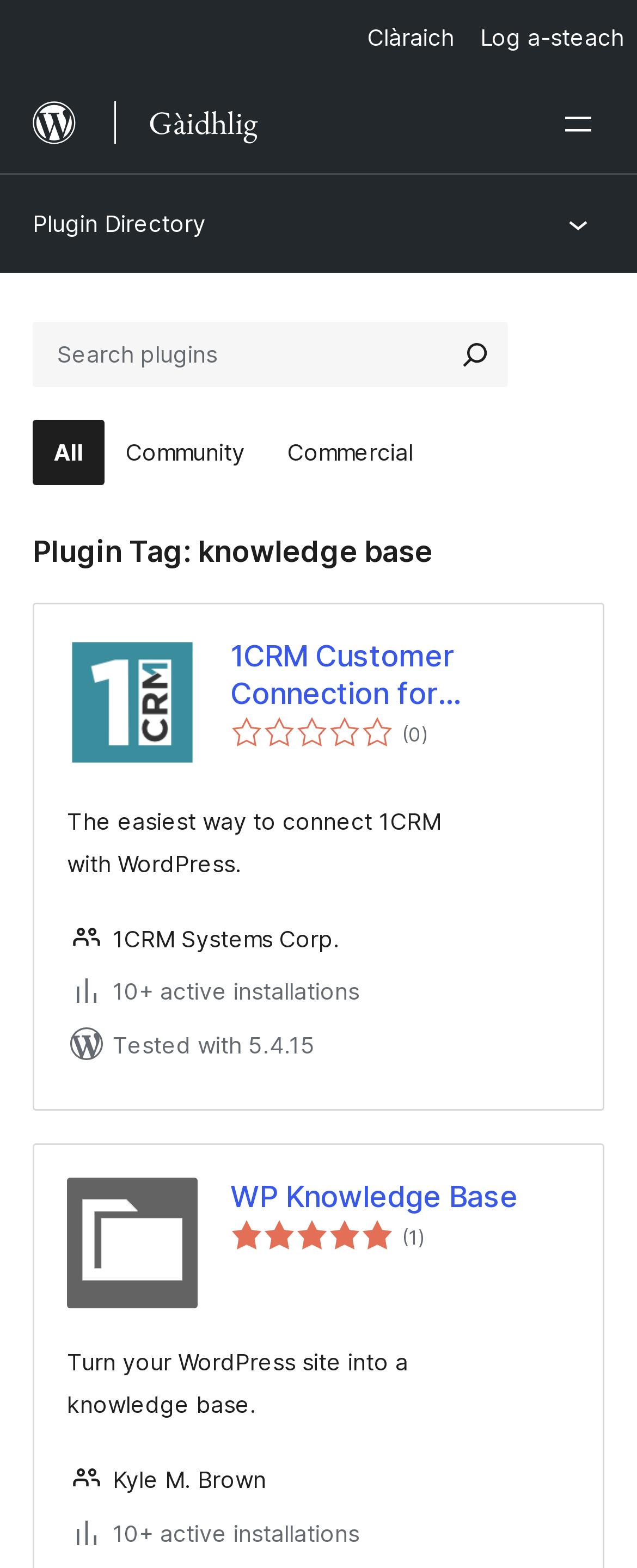Please locate and generate the primary heading on this webpage.

Plugin Tag: knowledge base